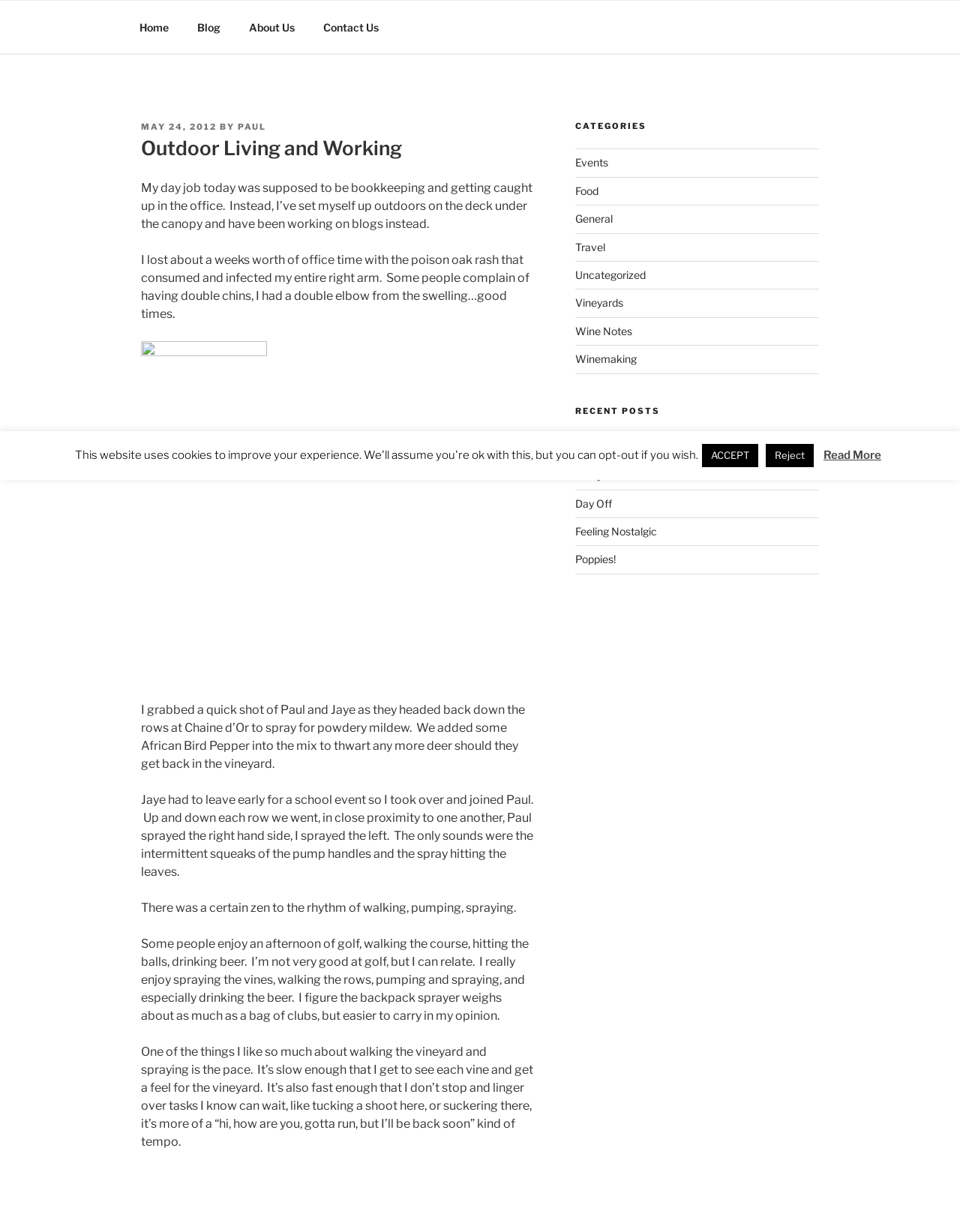Locate the bounding box of the UI element described by: "Vineyards" in the given webpage screenshot.

[0.599, 0.241, 0.649, 0.251]